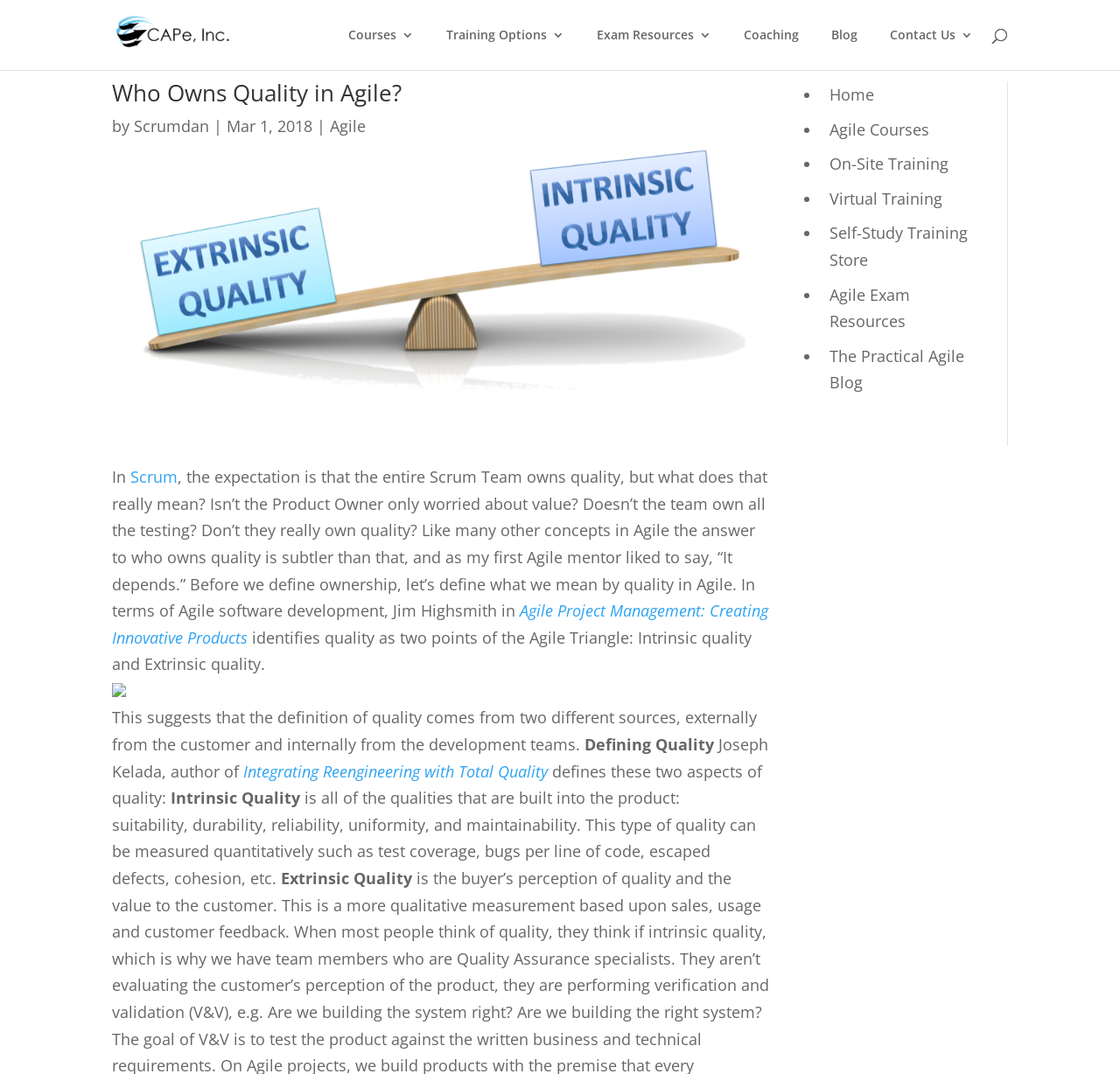Please identify the bounding box coordinates of the clickable area that will fulfill the following instruction: "Search for a term". The coordinates should be in the format of four float numbers between 0 and 1, i.e., [left, top, right, bottom].

[0.1, 0.0, 0.9, 0.001]